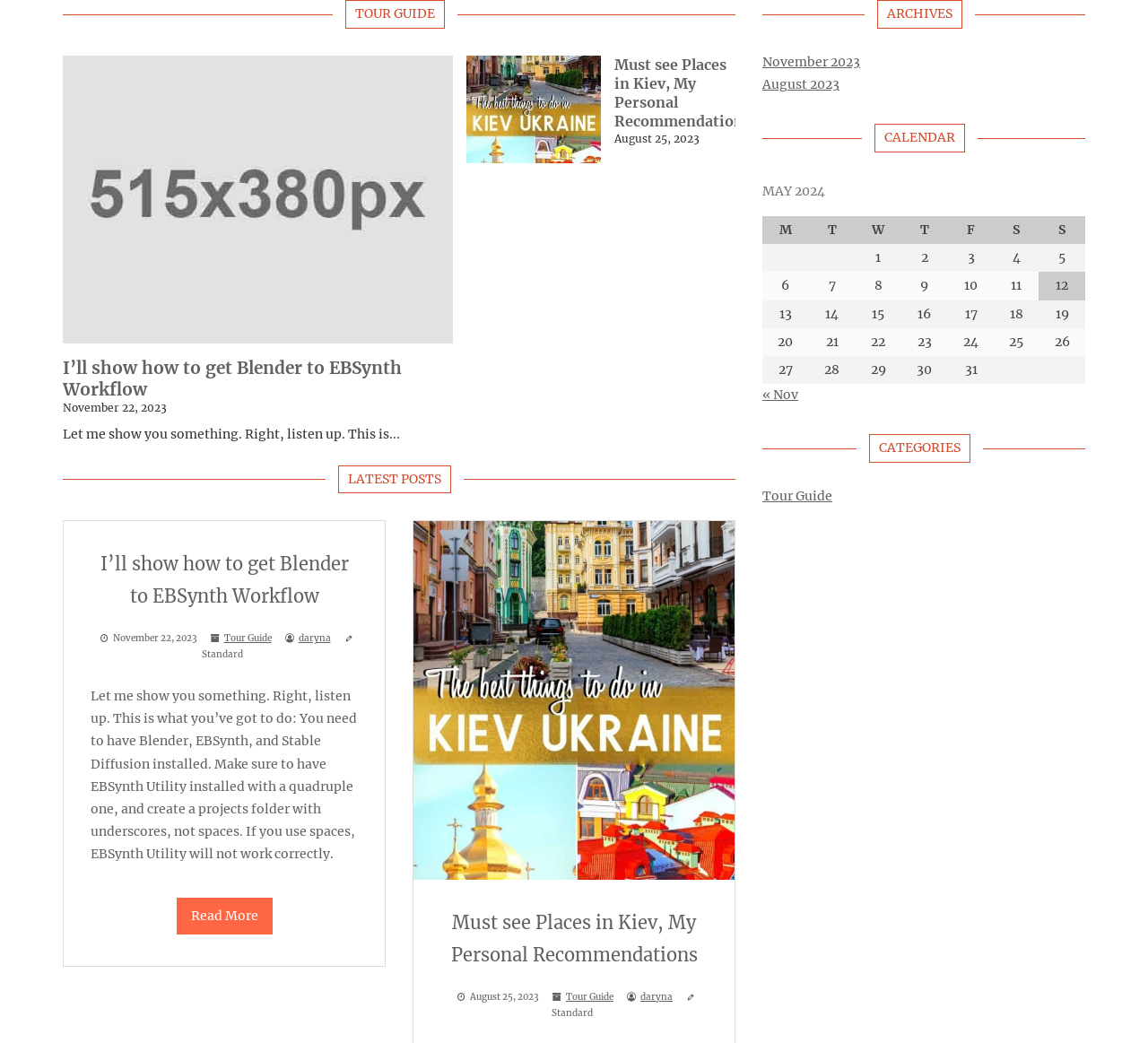Please specify the bounding box coordinates of the clickable section necessary to execute the following command: "View the 'LATEST POSTS' section".

[0.055, 0.446, 0.641, 0.473]